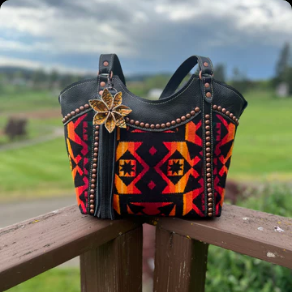What is the material of the handbag's accents? From the image, respond with a single word or brief phrase.

Soft black leather